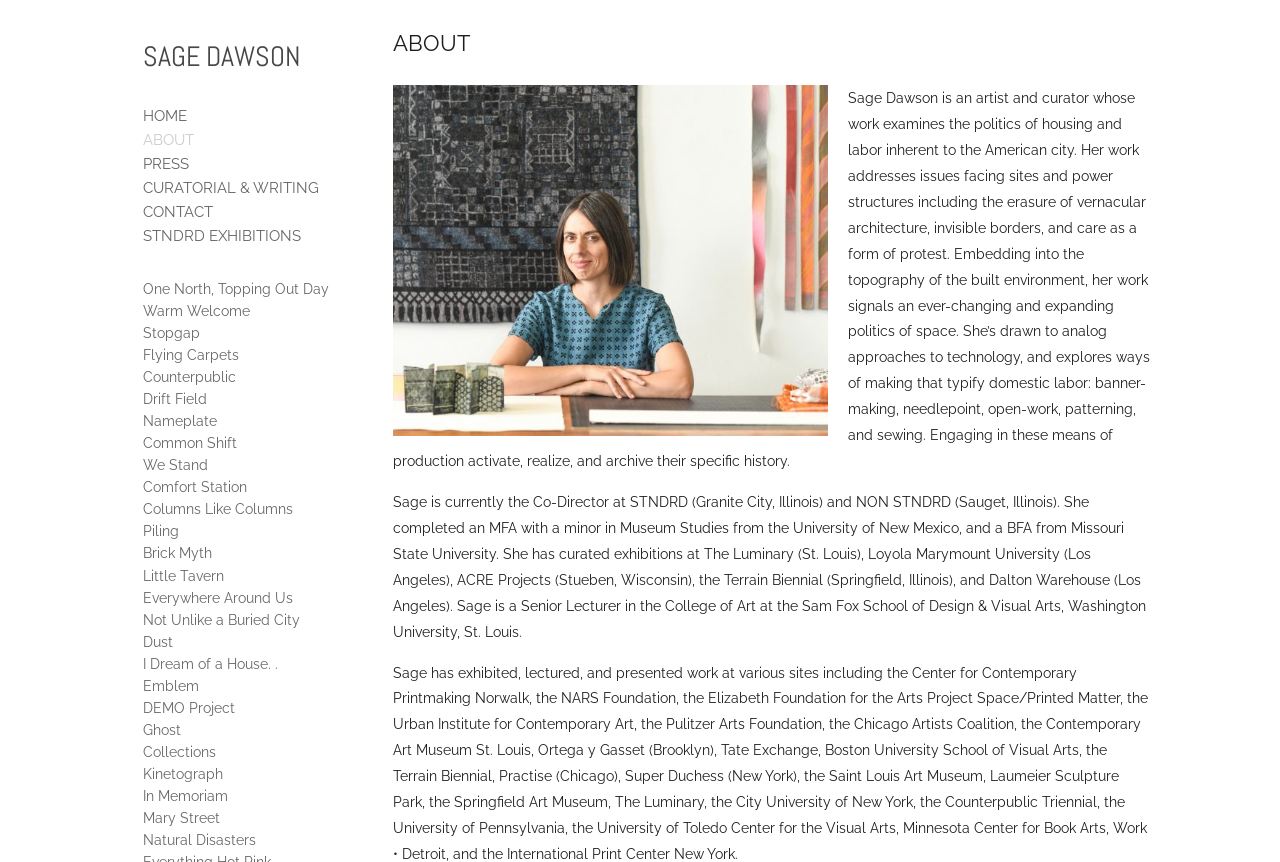Find the bounding box coordinates of the area to click in order to follow the instruction: "Click on HOME".

[0.112, 0.124, 0.146, 0.145]